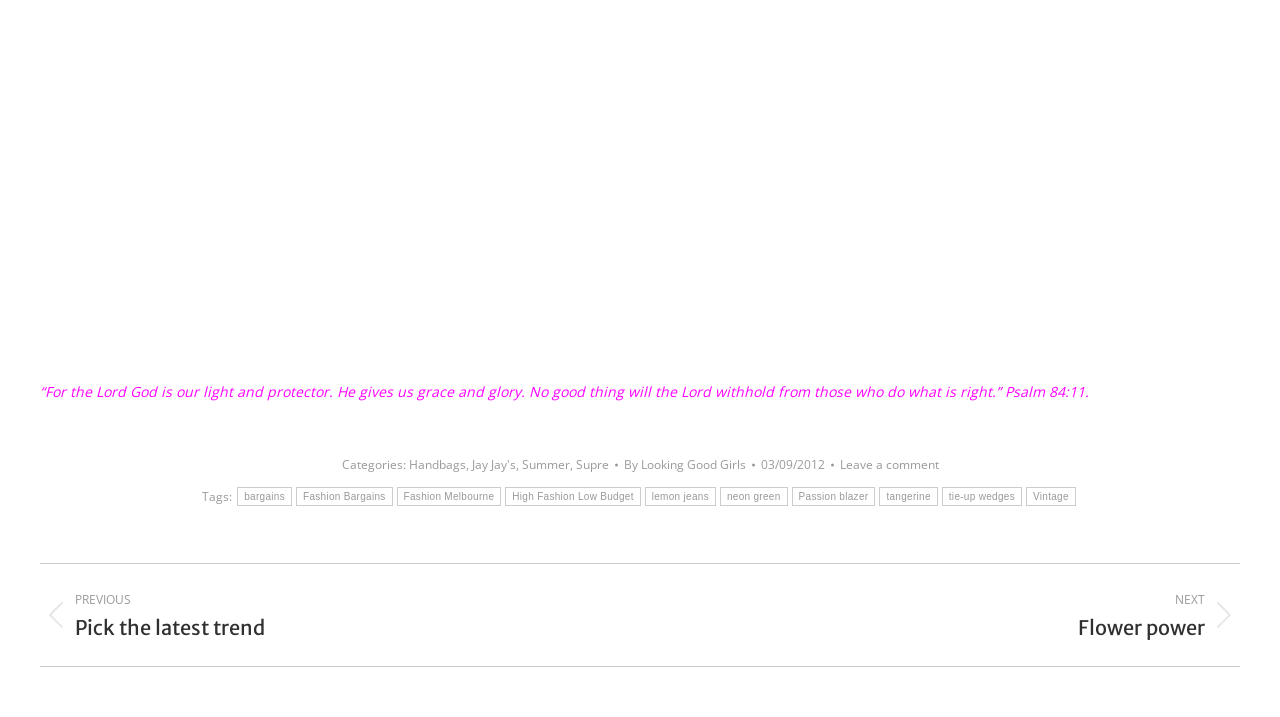Please specify the bounding box coordinates for the clickable region that will help you carry out the instruction: "Go to the previous post 'Pick the latest trend'".

[0.031, 0.821, 0.477, 0.894]